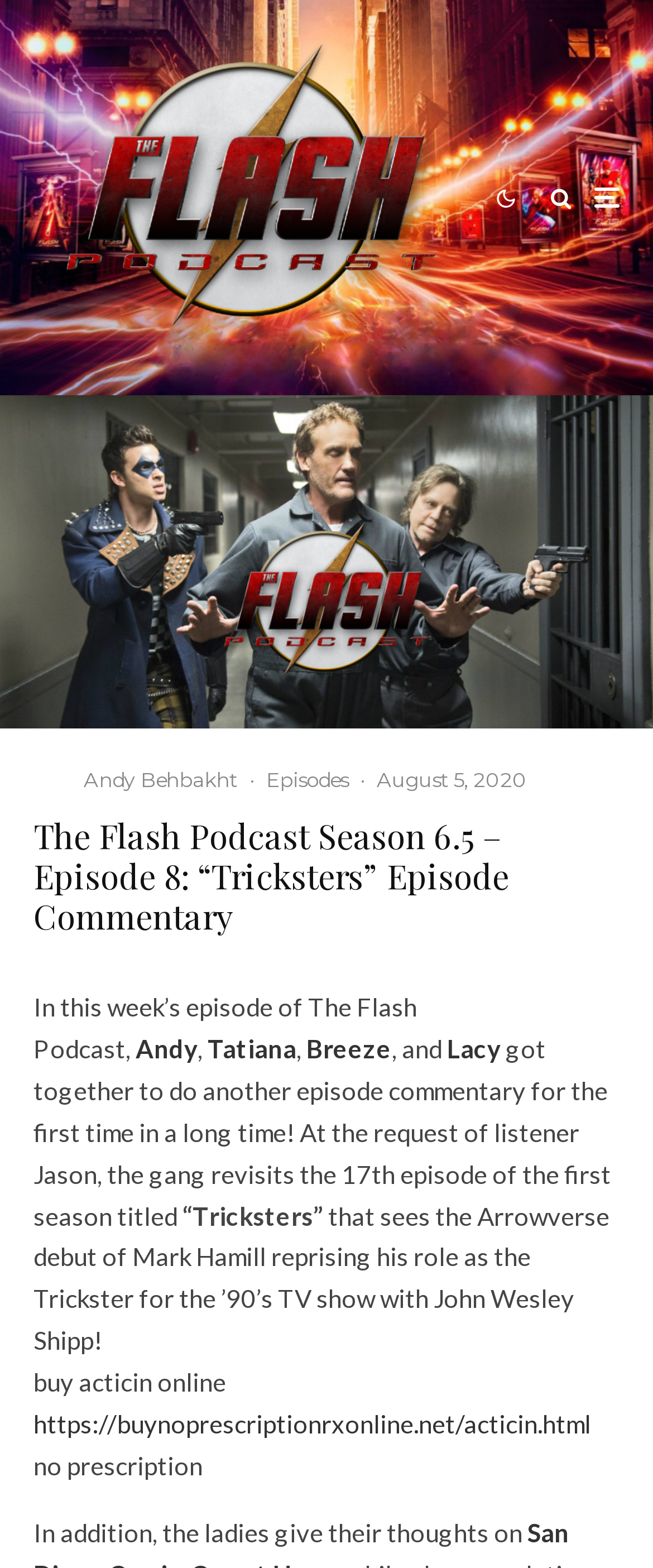Identify the bounding box coordinates of the region that should be clicked to execute the following instruction: "View the episode details".

[0.051, 0.512, 0.949, 0.597]